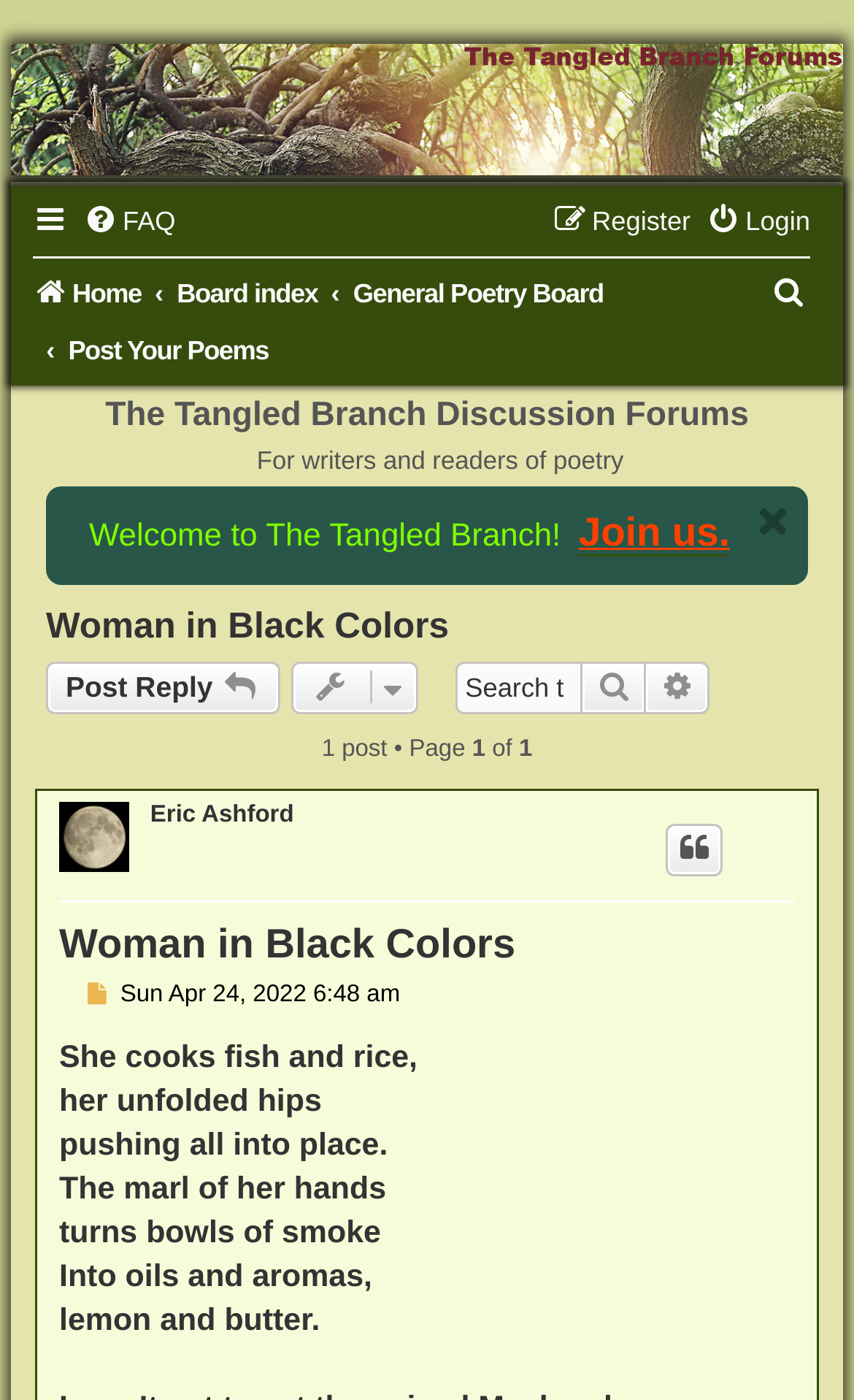Please identify the bounding box coordinates of the region to click in order to complete the task: "Search this topic". The coordinates must be four float numbers between 0 and 1, specified as [left, top, right, bottom].

[0.534, 0.473, 0.681, 0.51]